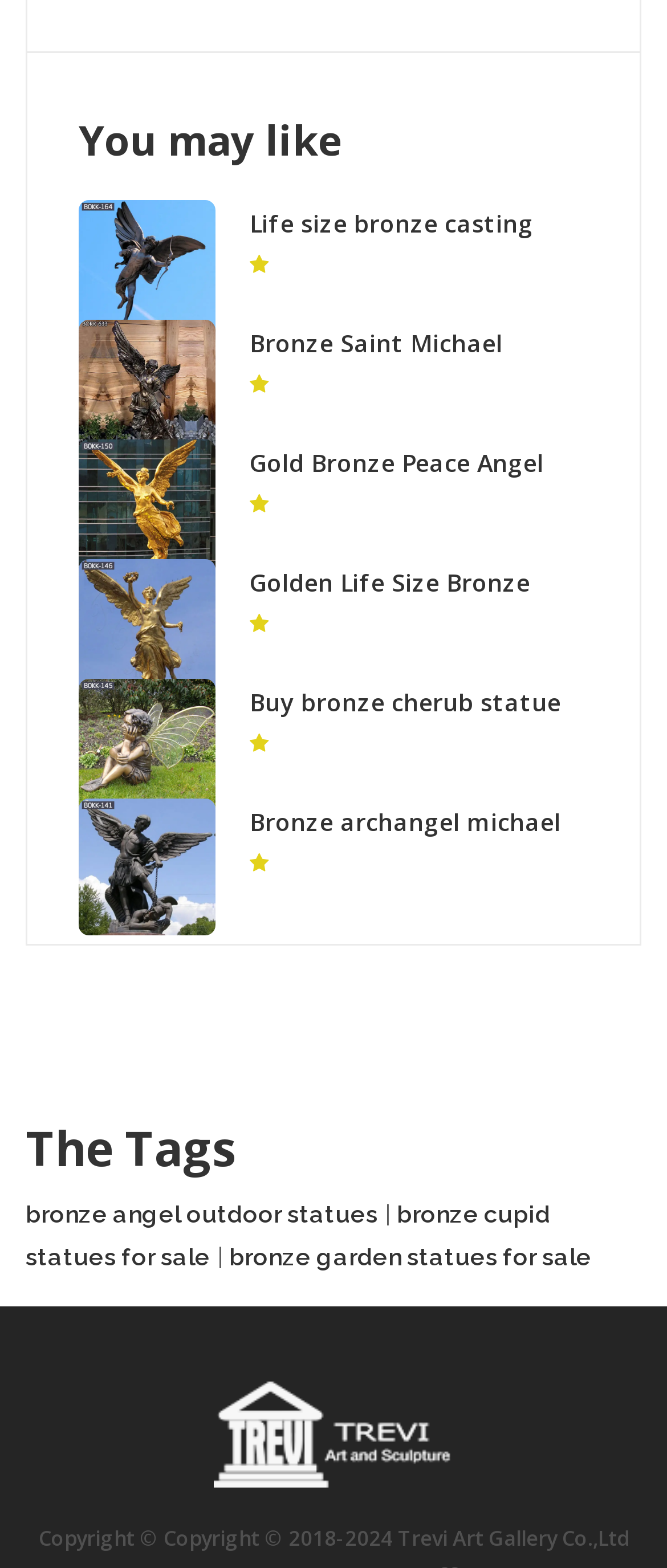Determine the bounding box coordinates of the area to click in order to meet this instruction: "View the image of 'Bronze Saint Michael Defeating Demon Sculpture for Sale BOKK-633'".

[0.118, 0.204, 0.323, 0.292]